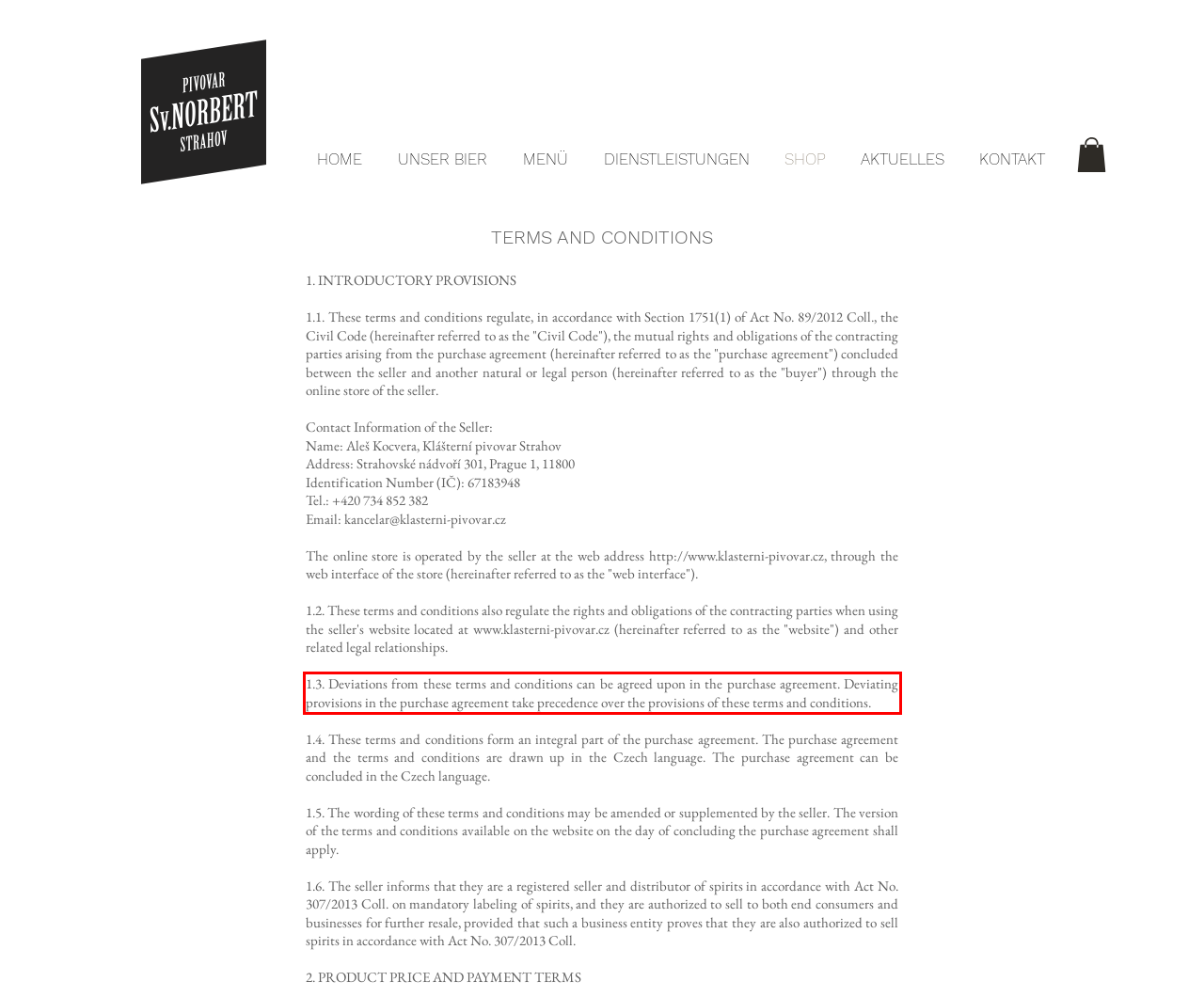You have a screenshot of a webpage with a red bounding box. Identify and extract the text content located inside the red bounding box.

1.3. Deviations from these terms and conditions can be agreed upon in the purchase agreement. Deviating provisions in the purchase agreement take precedence over the provisions of these terms and conditions.